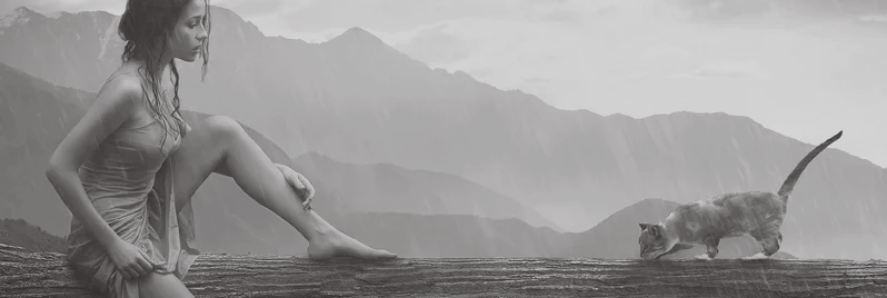Analyze the image and provide a detailed answer to the question: What is the mood of the photograph?

The caption describes the overall mood of the photograph as conveying a sense of peace, which is achieved through the serene composition, soft textures, and muted tones that create a contemplative atmosphere.